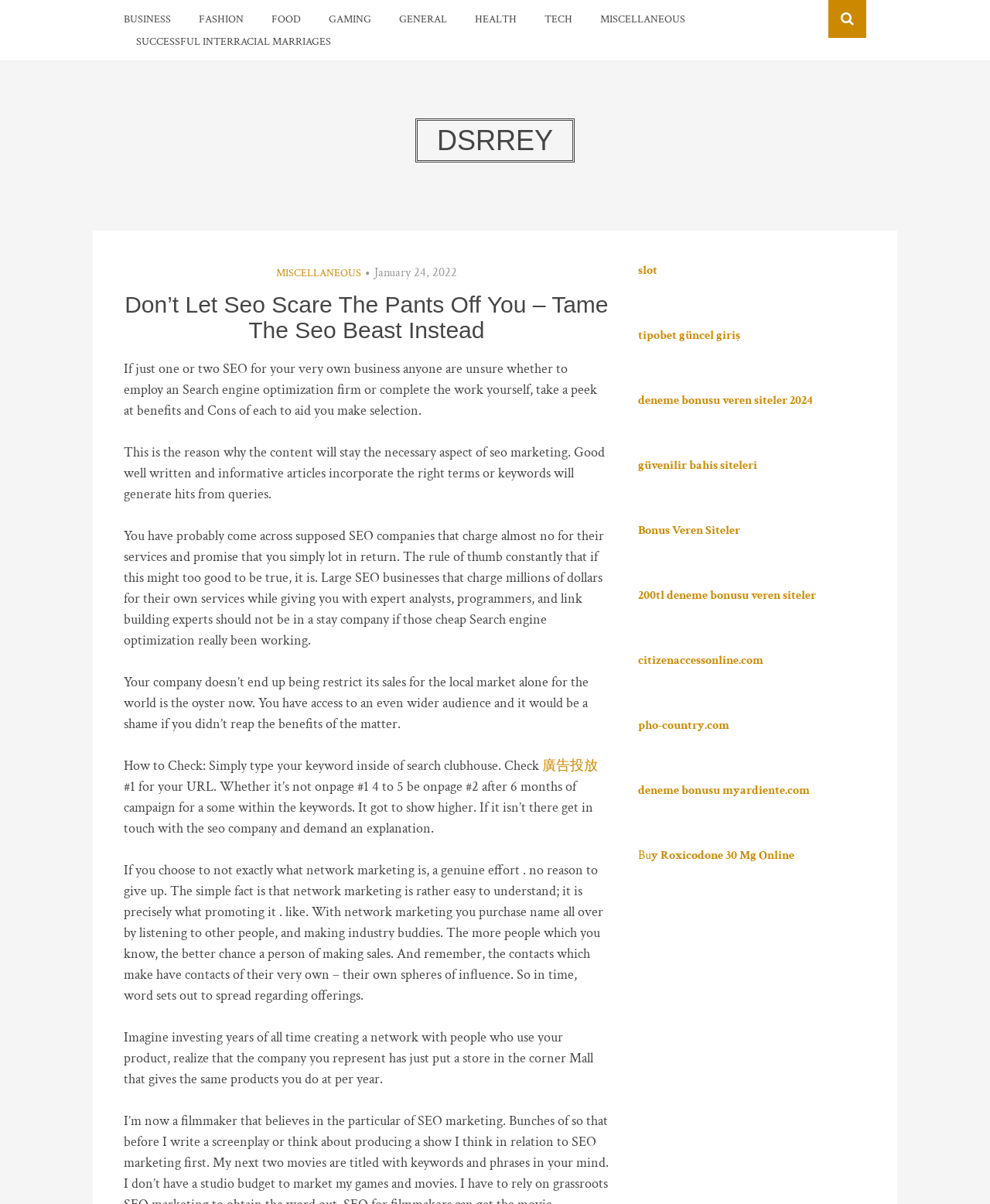Explain the features and main sections of the webpage comprehensively.

The webpage appears to be a blog or article page focused on SEO (Search Engine Optimization) topics. At the top, there are seven links to different categories, including BUSINESS, FASHION, FOOD, GAMING, GENERAL, HEALTH, and TECH, which are evenly spaced and aligned horizontally. Below these links, there is a heading element displaying the title "DSRREY" and a link to the same title.

The main content of the page is divided into two sections. On the left, there is a long article discussing SEO-related topics, including the benefits and drawbacks of hiring an SEO firm versus doing it oneself, the importance of content in SEO marketing, and how to check the effectiveness of an SEO campaign. The article is composed of six paragraphs of text, with some sentences being quite long.

On the right side of the page, there is a sidebar section labeled "Primary Sidebar" that contains nine links to various websites, including some related to online betting and gaming, as well as a few unrelated sites. These links are stacked vertically and take up most of the right-hand side of the page.

There are no images on the page, and the overall layout is dominated by text. The article's content is the main focus of the page, with the sidebar links serving as a secondary element.